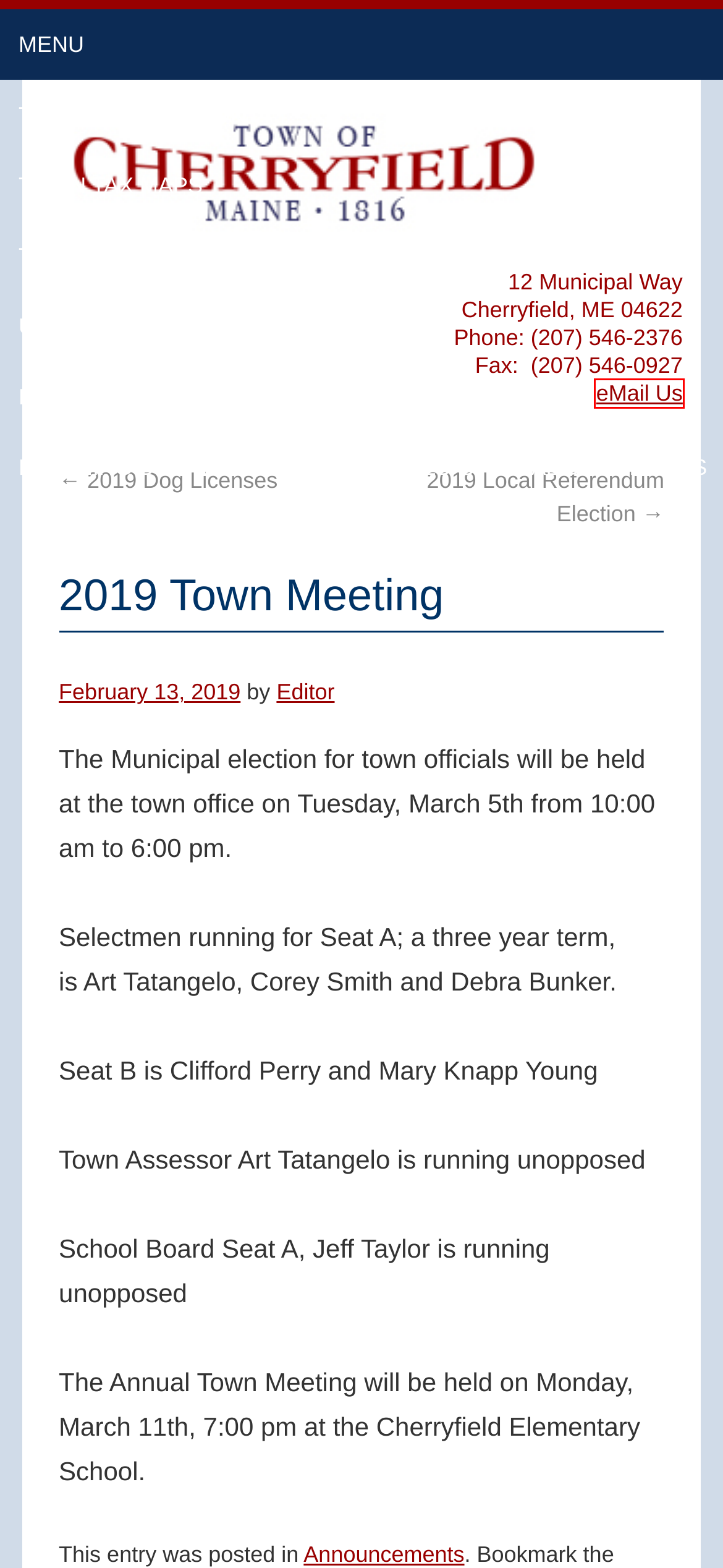Inspect the screenshot of a webpage with a red rectangle bounding box. Identify the webpage description that best corresponds to the new webpage after clicking the element inside the bounding box. Here are the candidates:
A. Contact | Town of Cherryfield, Maine
B. Announcements | Town of Cherryfield, Maine
C. Editor | Town of Cherryfield, Maine
D. 2019 Dog Licenses | Town of Cherryfield, Maine
E. UP COMING MEETINGS AND EVENTS | Town of Cherryfield, Maine
F. NOTICE: | Town of Cherryfield, Maine
G. Planning Board Agendas | Town of Cherryfield, Maine
H. 2019 Local Referendum Election | Town of Cherryfield, Maine

A